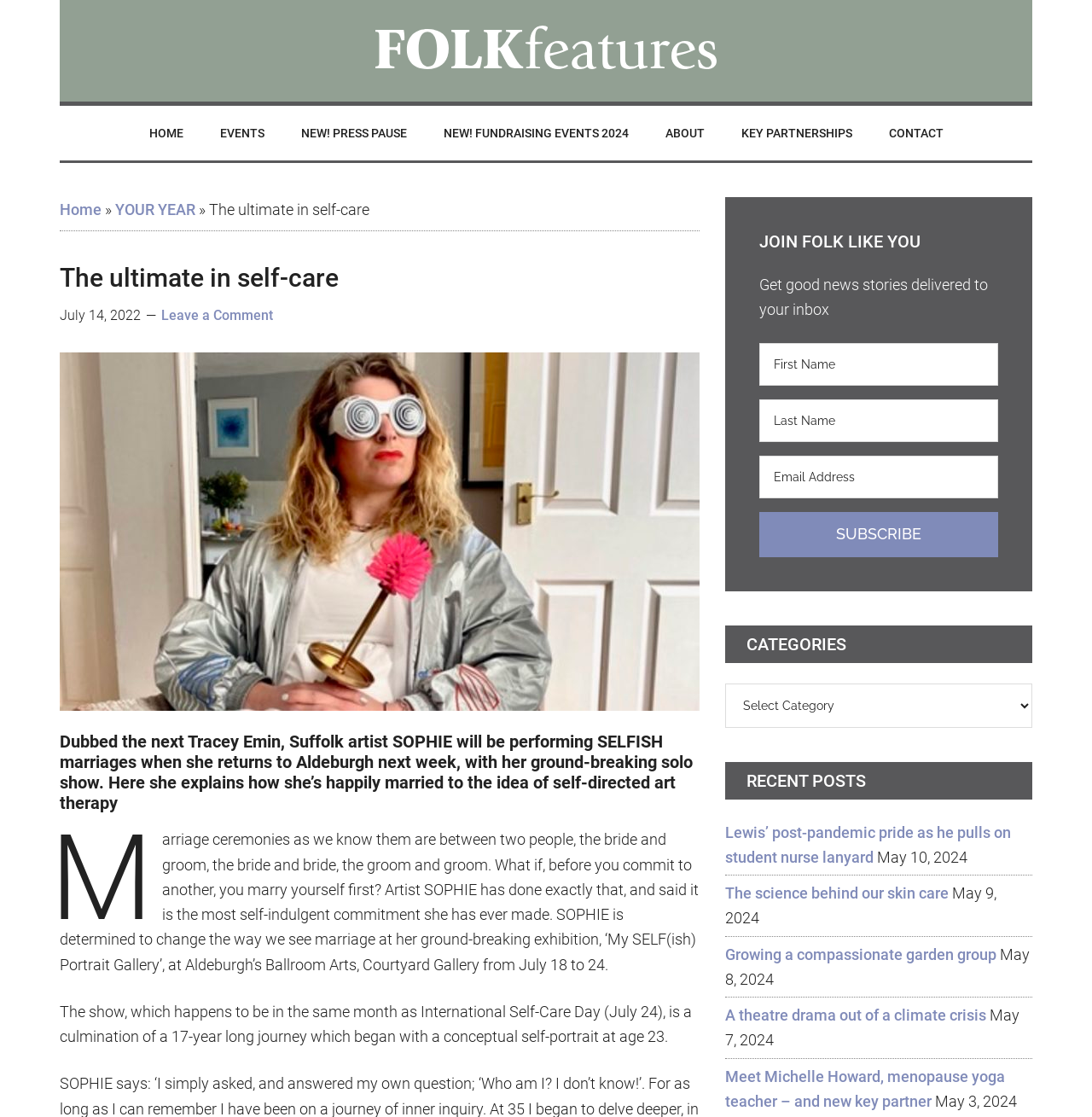Highlight the bounding box coordinates of the region I should click on to meet the following instruction: "Click on the link to view the best genital warts treatment".

None